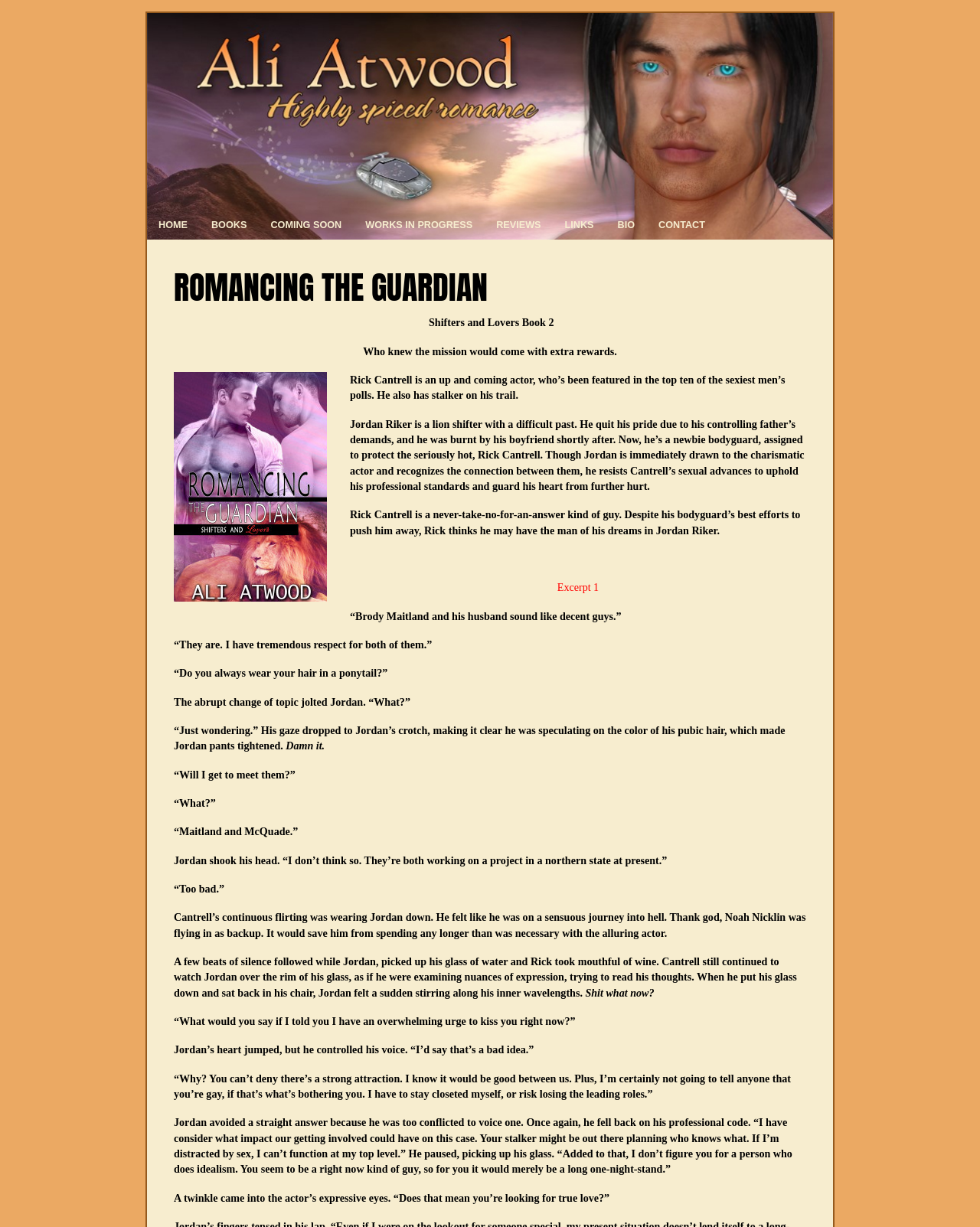What is the theme of the book?
Refer to the screenshot and answer in one word or phrase.

Romance